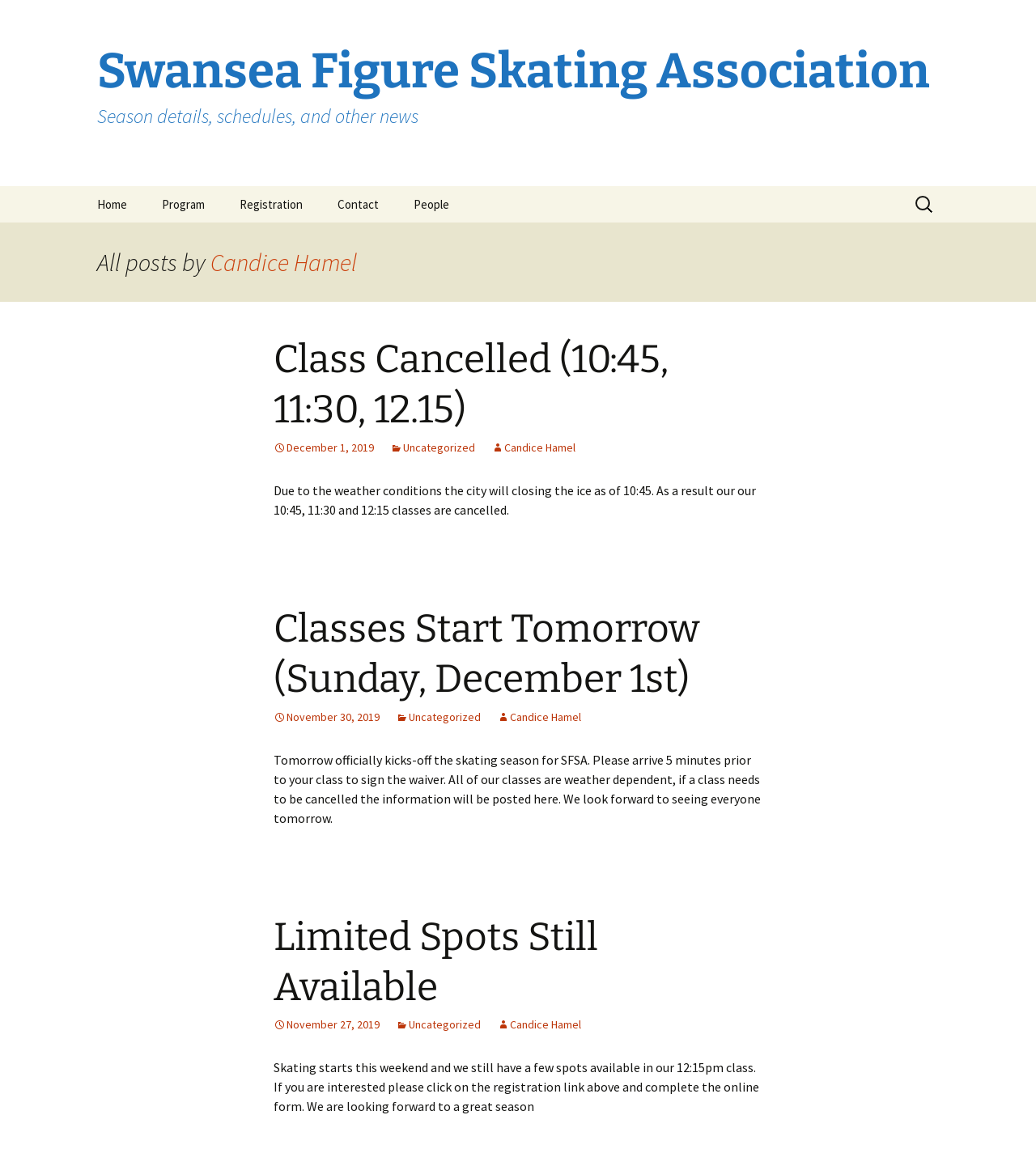Provide a brief response to the question below using a single word or phrase: 
What is the name of the figure skating association?

Swansea Figure Skating Association